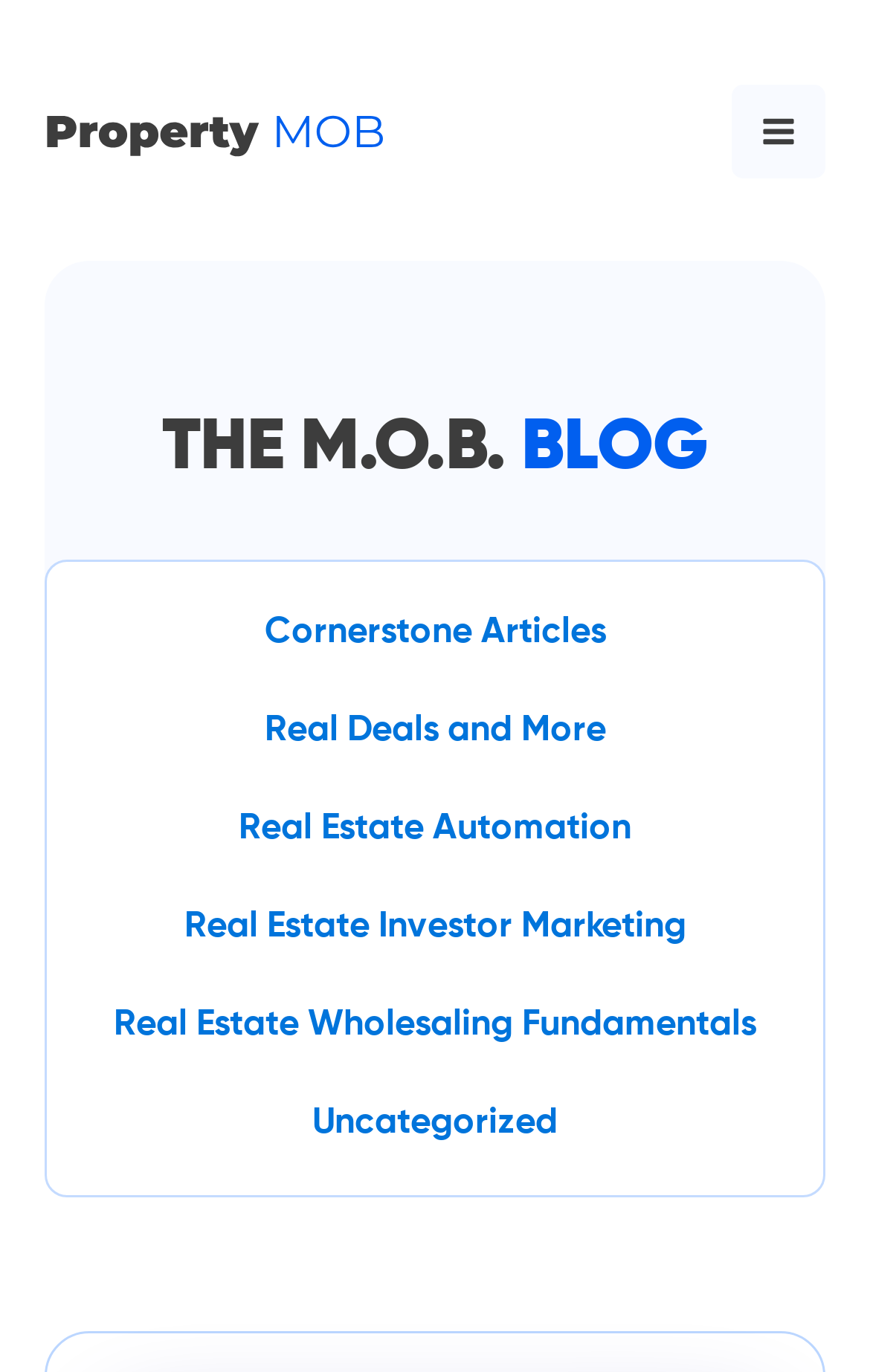Determine the heading of the webpage and extract its text content.

THE M.O.B. BLOG